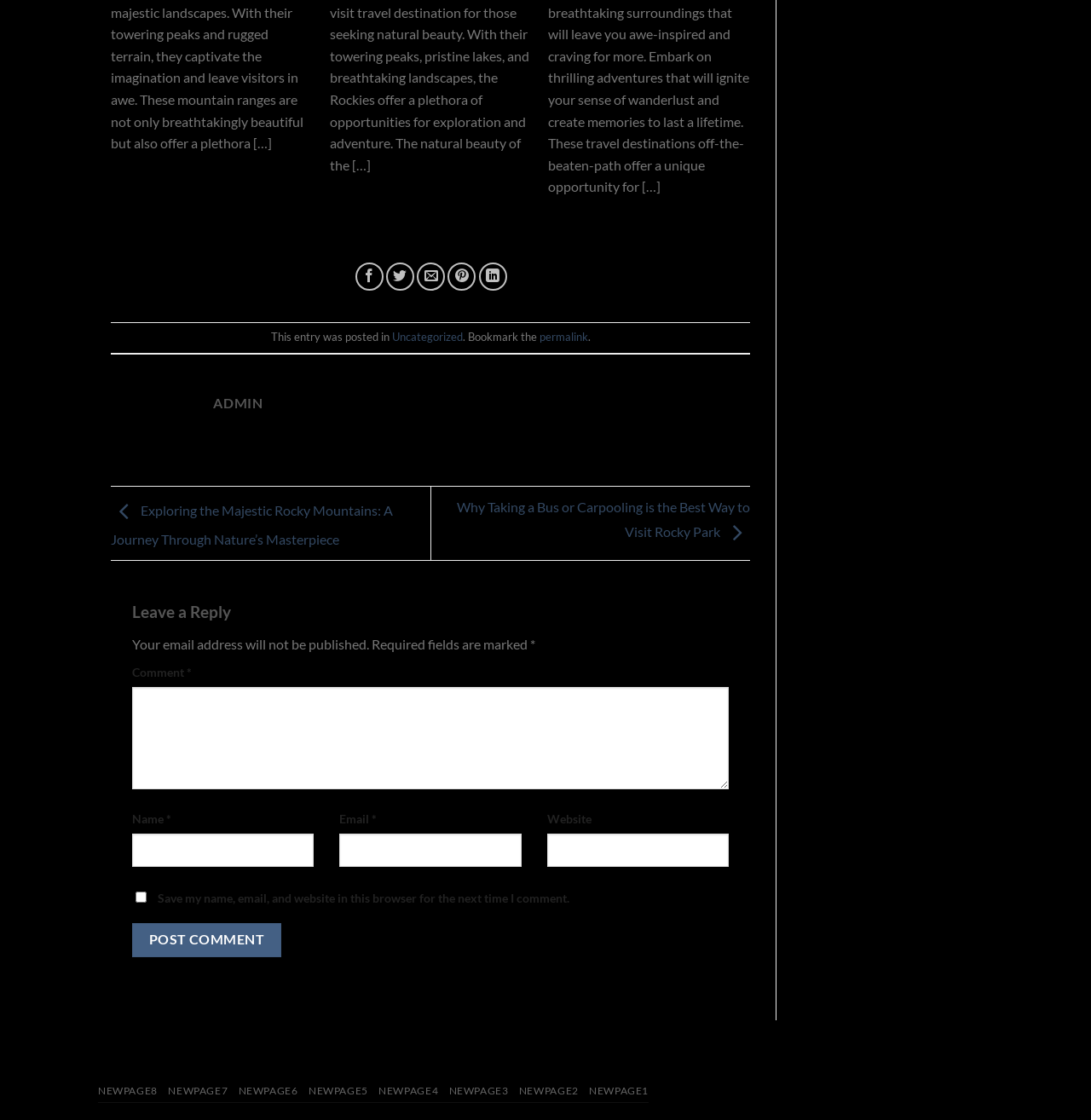What is the topic of the article?
From the screenshot, supply a one-word or short-phrase answer.

Rocky Mountains